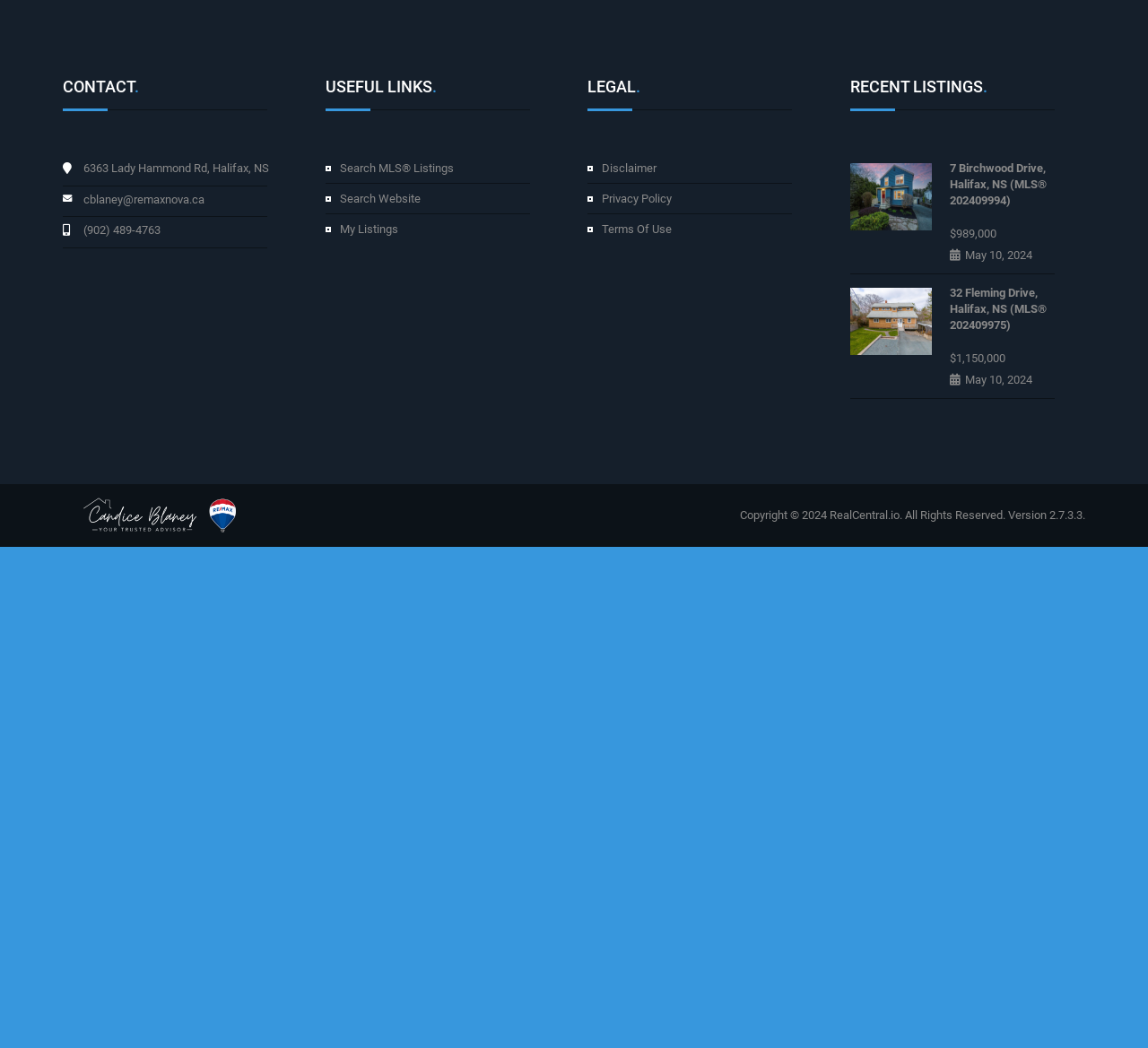Pinpoint the bounding box coordinates of the element you need to click to execute the following instruction: "Visit RealCentral.io". The bounding box should be represented by four float numbers between 0 and 1, in the format [left, top, right, bottom].

[0.723, 0.485, 0.784, 0.498]